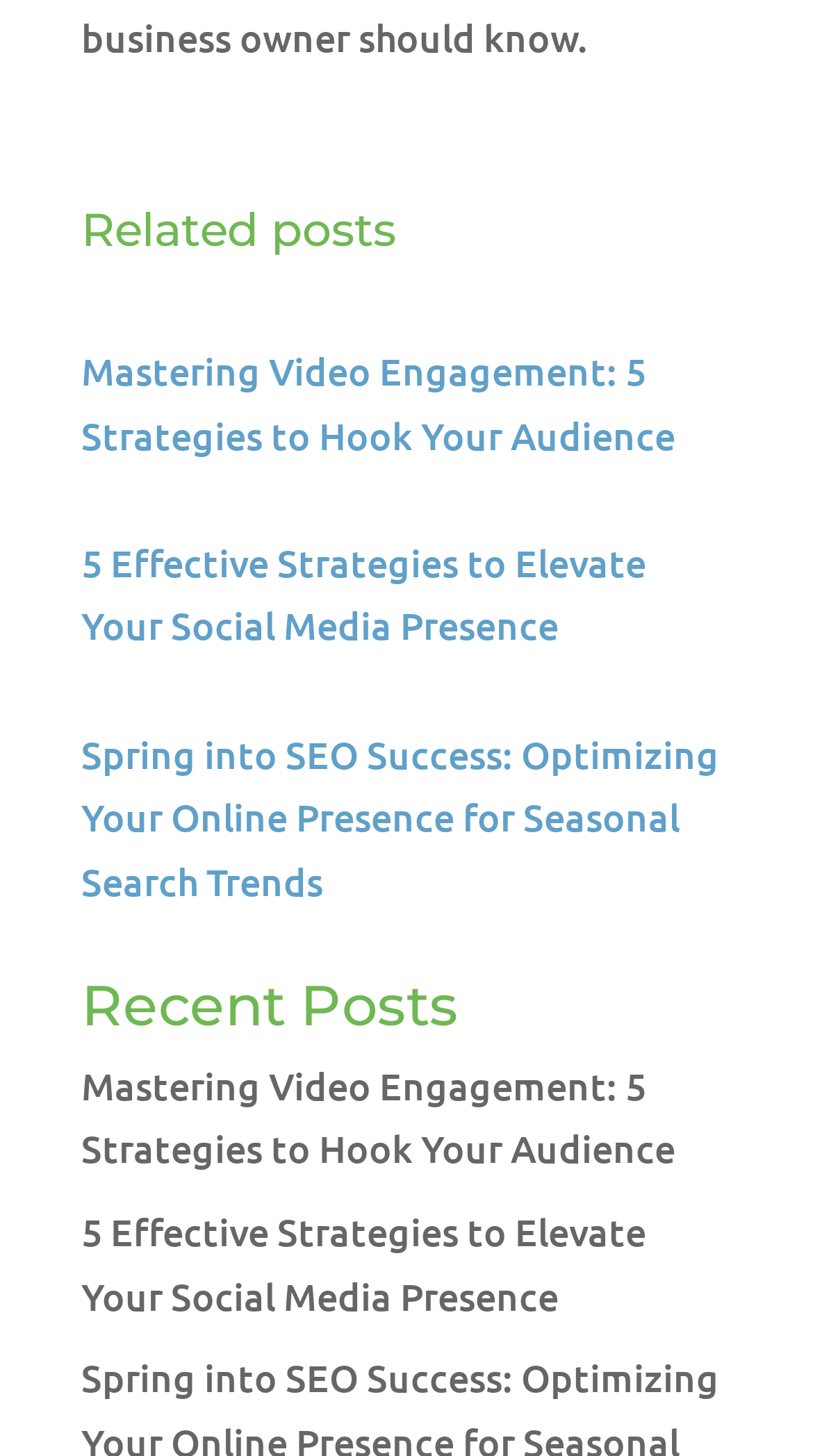Utilize the information from the image to answer the question in detail:
What is the title of the second recent post?

I looked at the links under the 'Recent Posts' heading and found the second link, which is '5 Effective Strategies to Elevate Your Social Media Presence'.